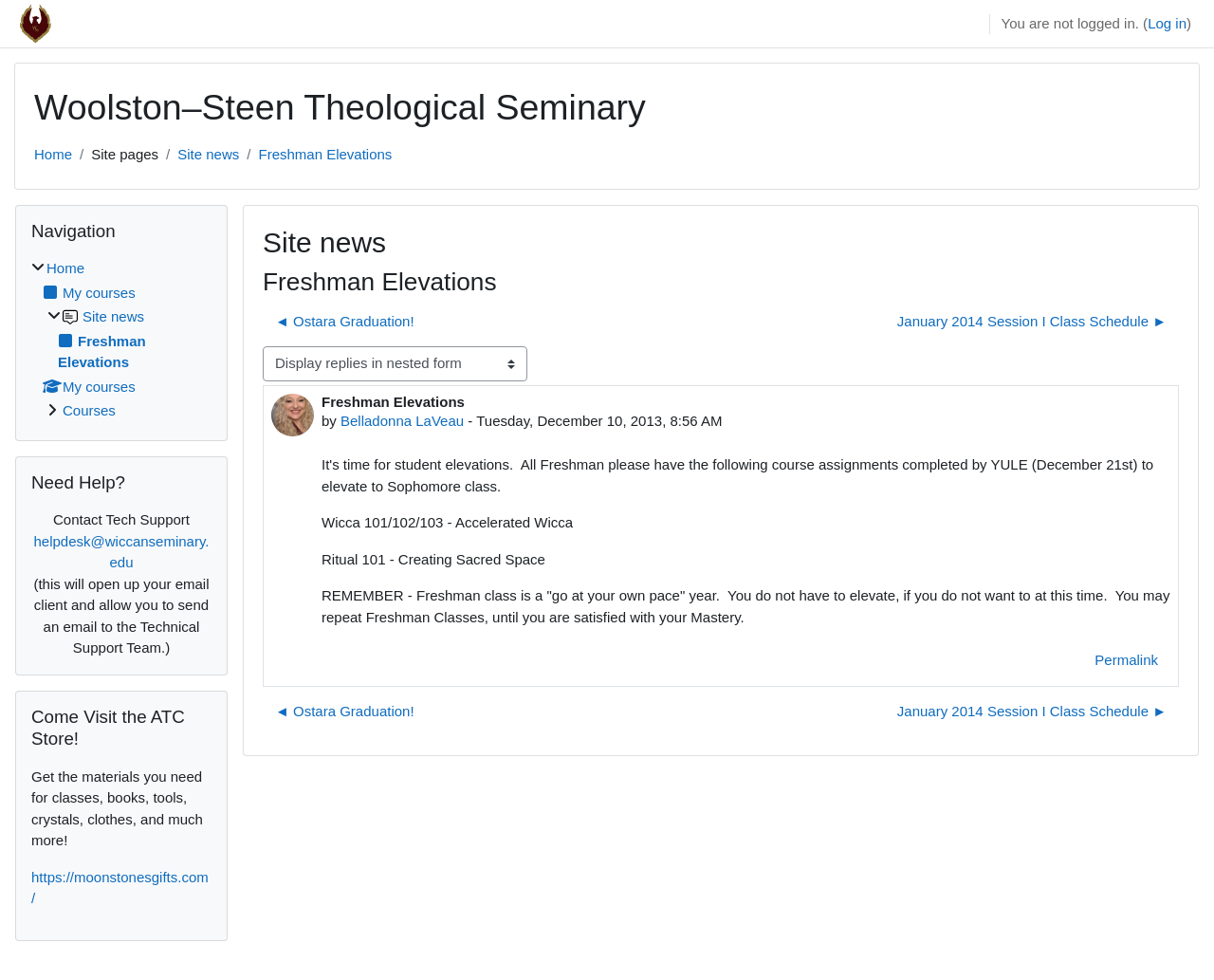Identify the title of the webpage and provide its text content.

Woolston–Steen Theological Seminary